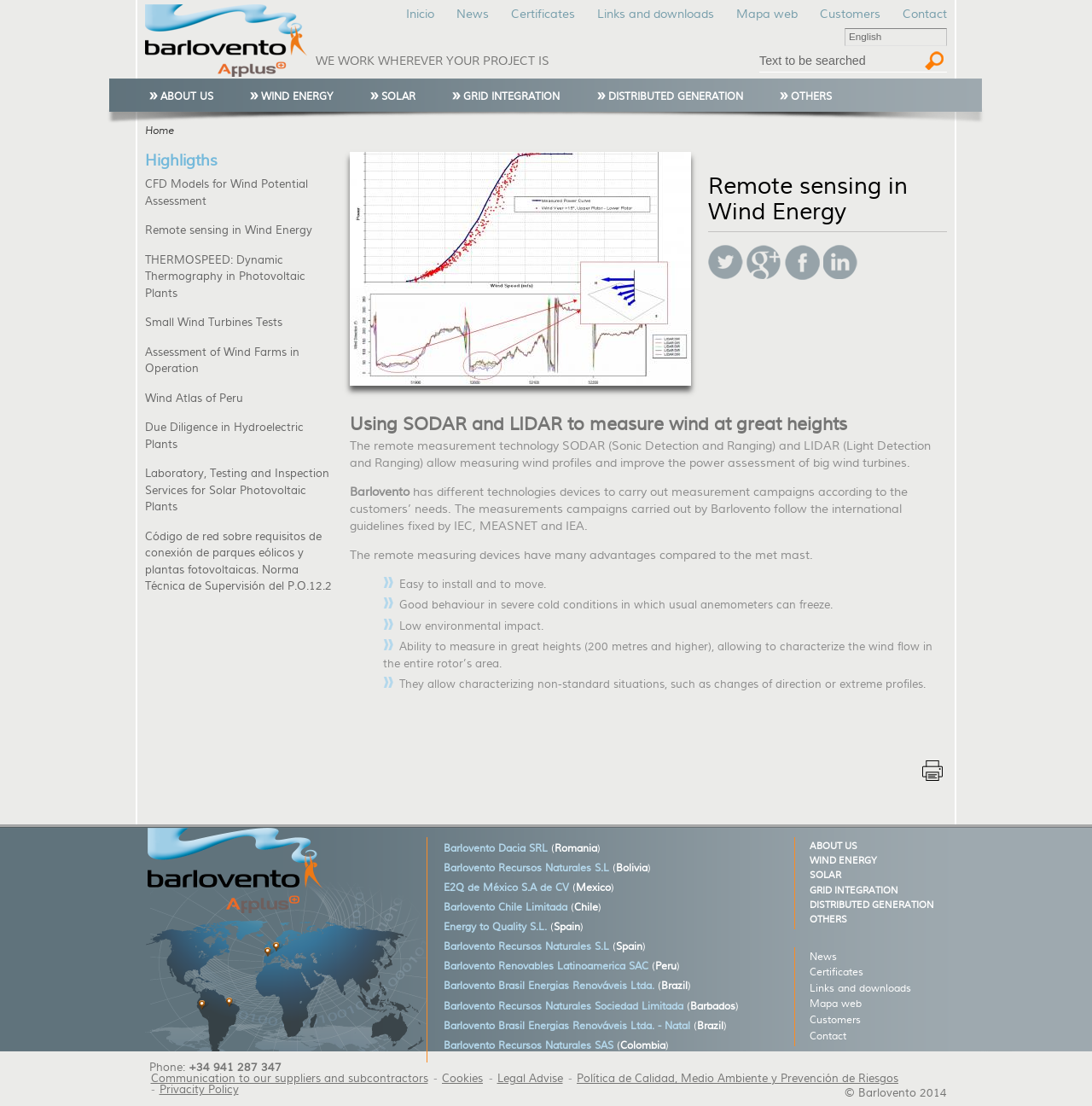Find the bounding box coordinates of the clickable region needed to perform the following instruction: "Read more about remote sensing in wind energy". The coordinates should be provided as four float numbers between 0 and 1, i.e., [left, top, right, bottom].

[0.133, 0.202, 0.286, 0.215]